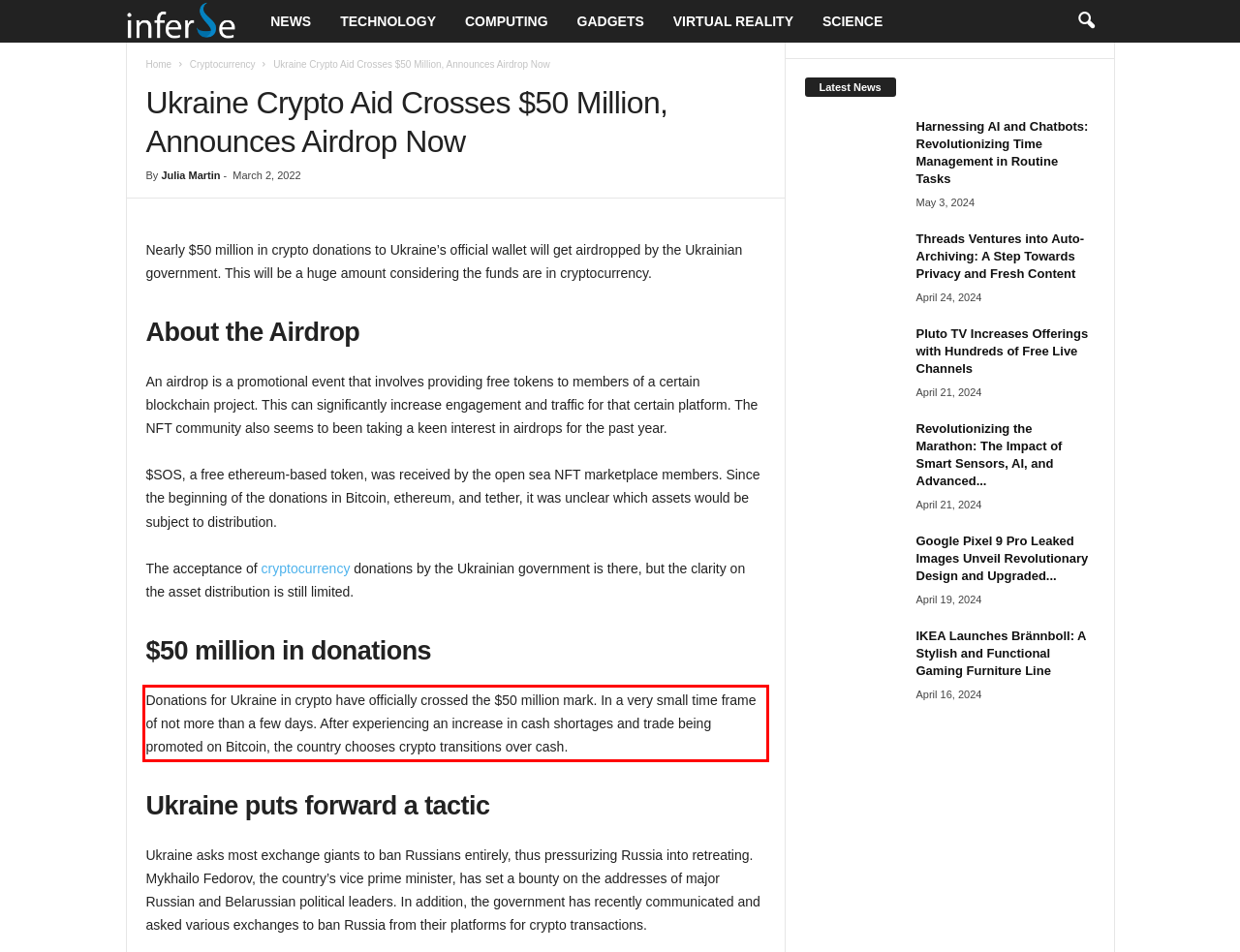Locate the red bounding box in the provided webpage screenshot and use OCR to determine the text content inside it.

Donations for Ukraine in crypto have officially crossed the $50 million mark. In a very small time frame of not more than a few days. After experiencing an increase in cash shortages and trade being promoted on Bitcoin, the country chooses crypto transitions over cash.